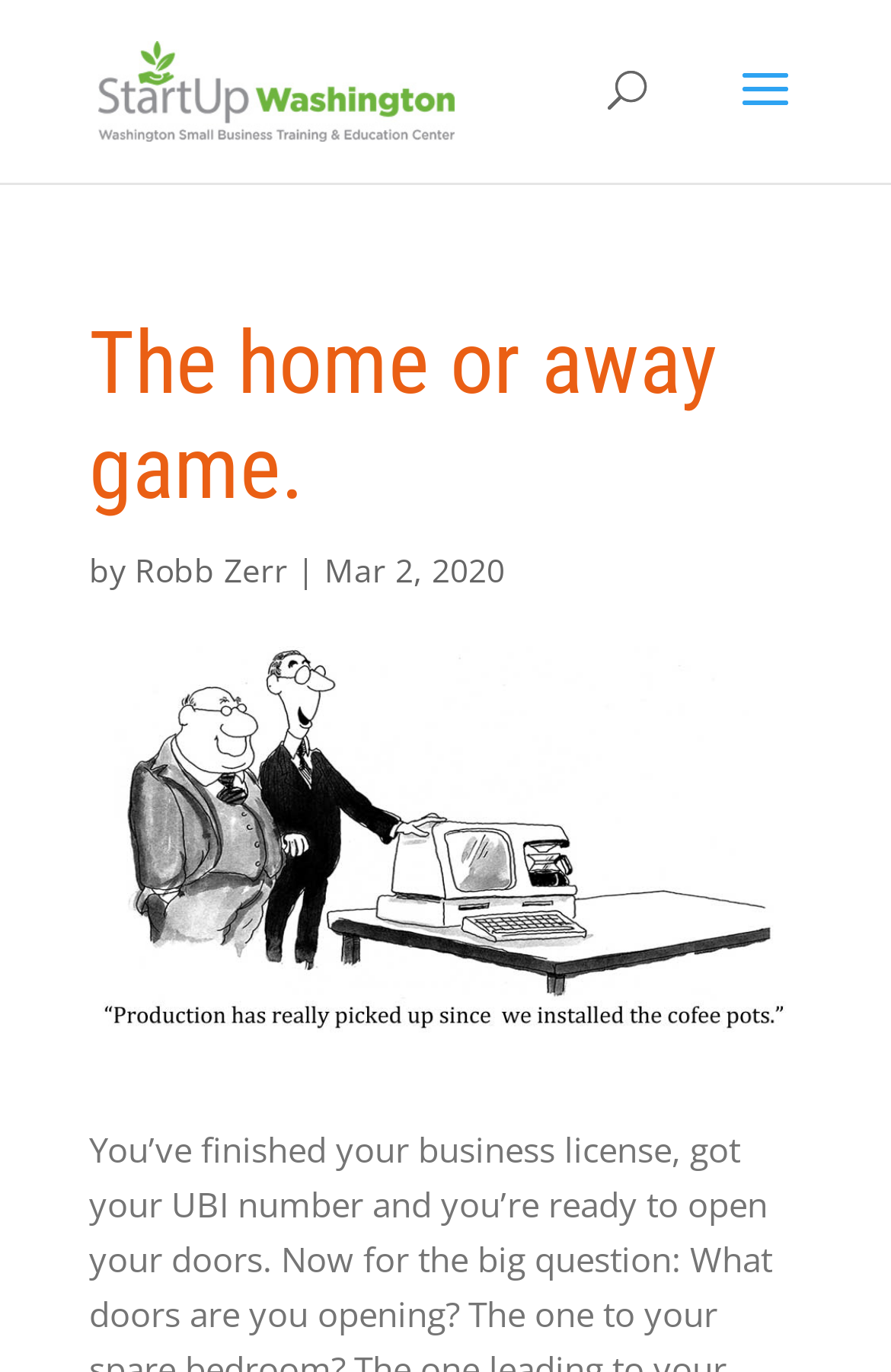Find the bounding box coordinates for the UI element whose description is: "alt="Startup Washington"". The coordinates should be four float numbers between 0 and 1, in the format [left, top, right, bottom].

[0.11, 0.047, 0.51, 0.08]